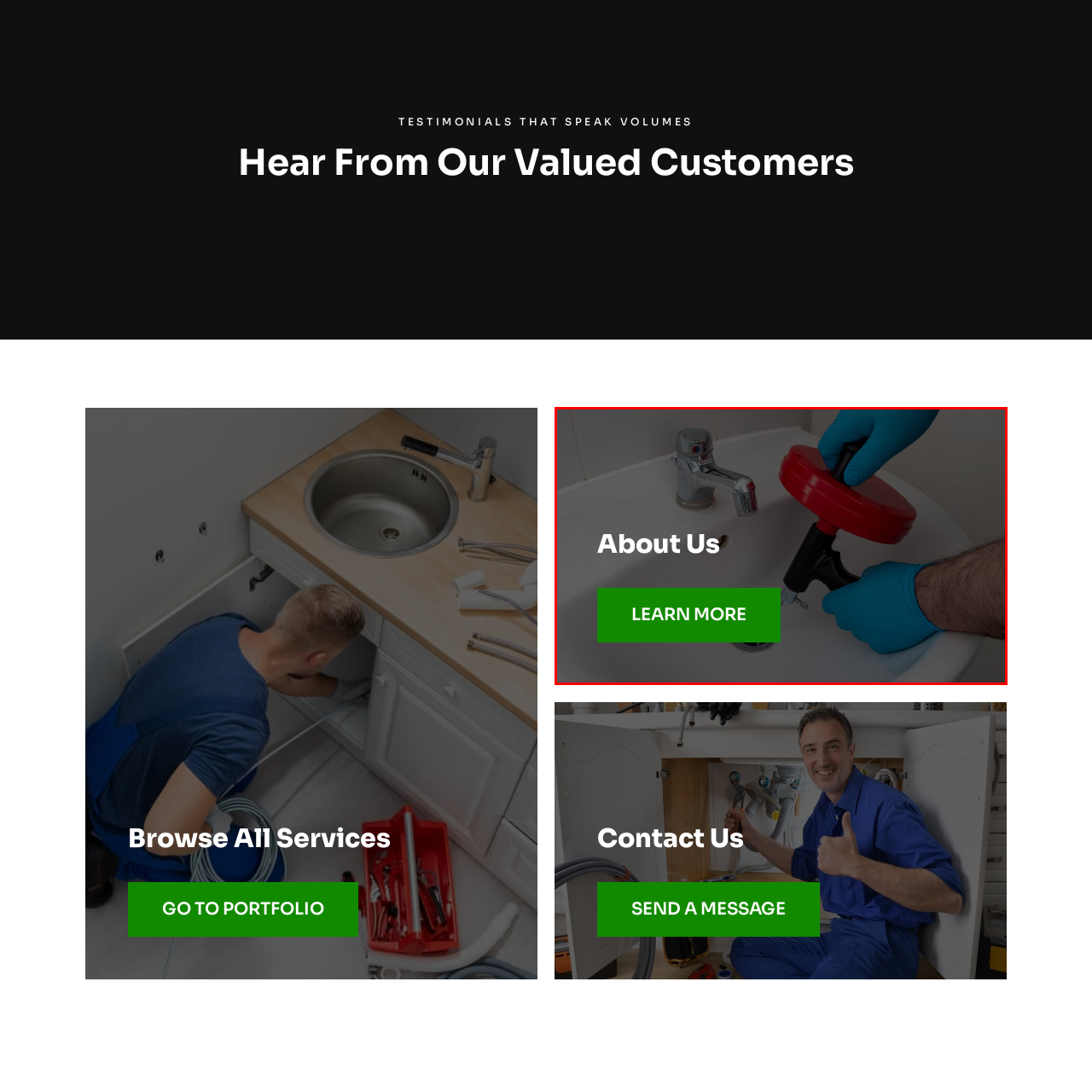Give a detailed description of the image area outlined by the red box.

The image showcases a close-up view of a person using a plumbing tool in a sink, indicating a hands-on approach to addressing plumbing issues. The individual, wearing blue gloves, is applying a red-colored drain auger, also known as a plumber's snake, to clear a clog in the sink. This practical scenario is complemented by the textual overlay that reads "About Us," drawing attention to the company's identity and services. Below, a green button labeled "LEARN MORE" encourages viewers to engage further with the content, suggesting additional information about the company’s plumbing services. This image effectively communicates the company's expertise and commitment to resolving plumbing challenges for their customers.